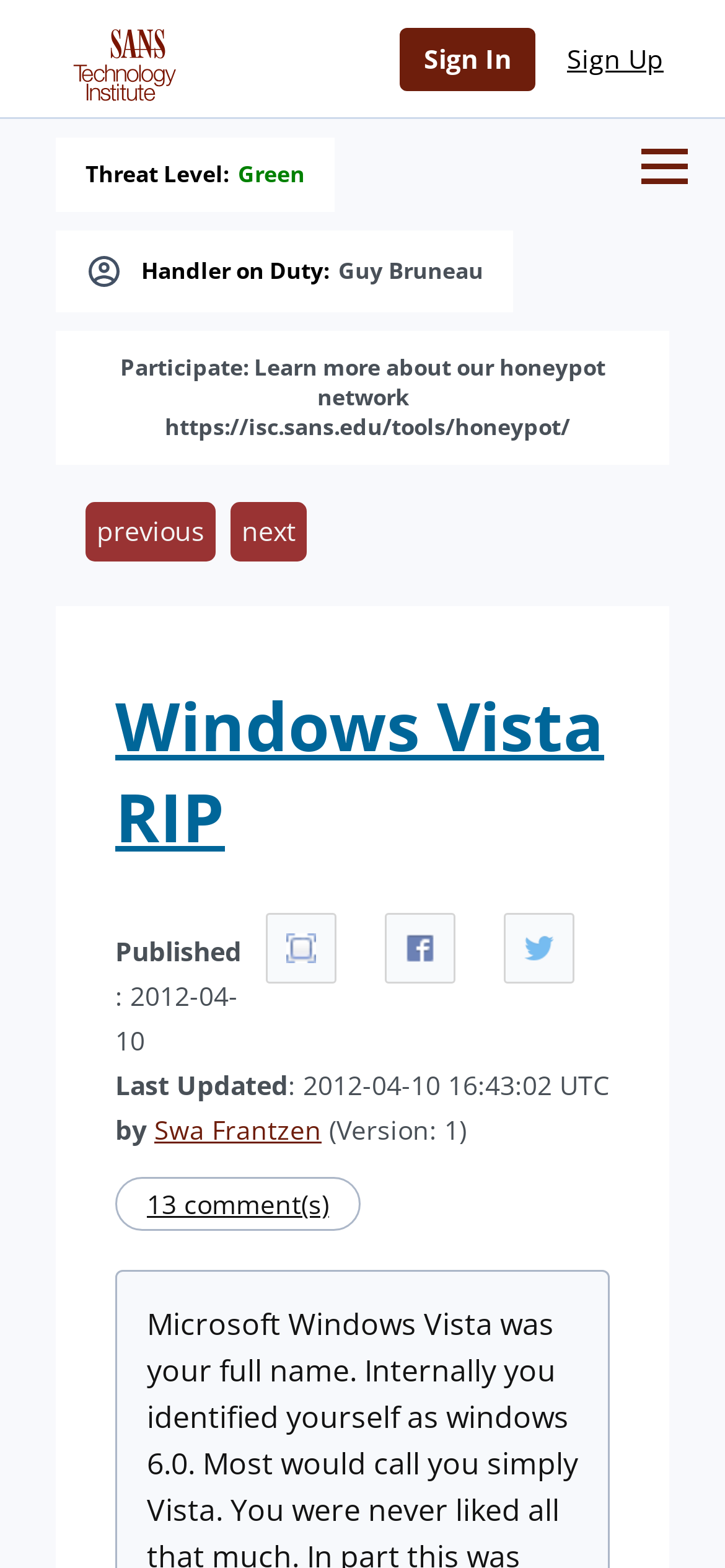Please determine the bounding box coordinates for the UI element described as: "Sign In".

[0.551, 0.018, 0.738, 0.058]